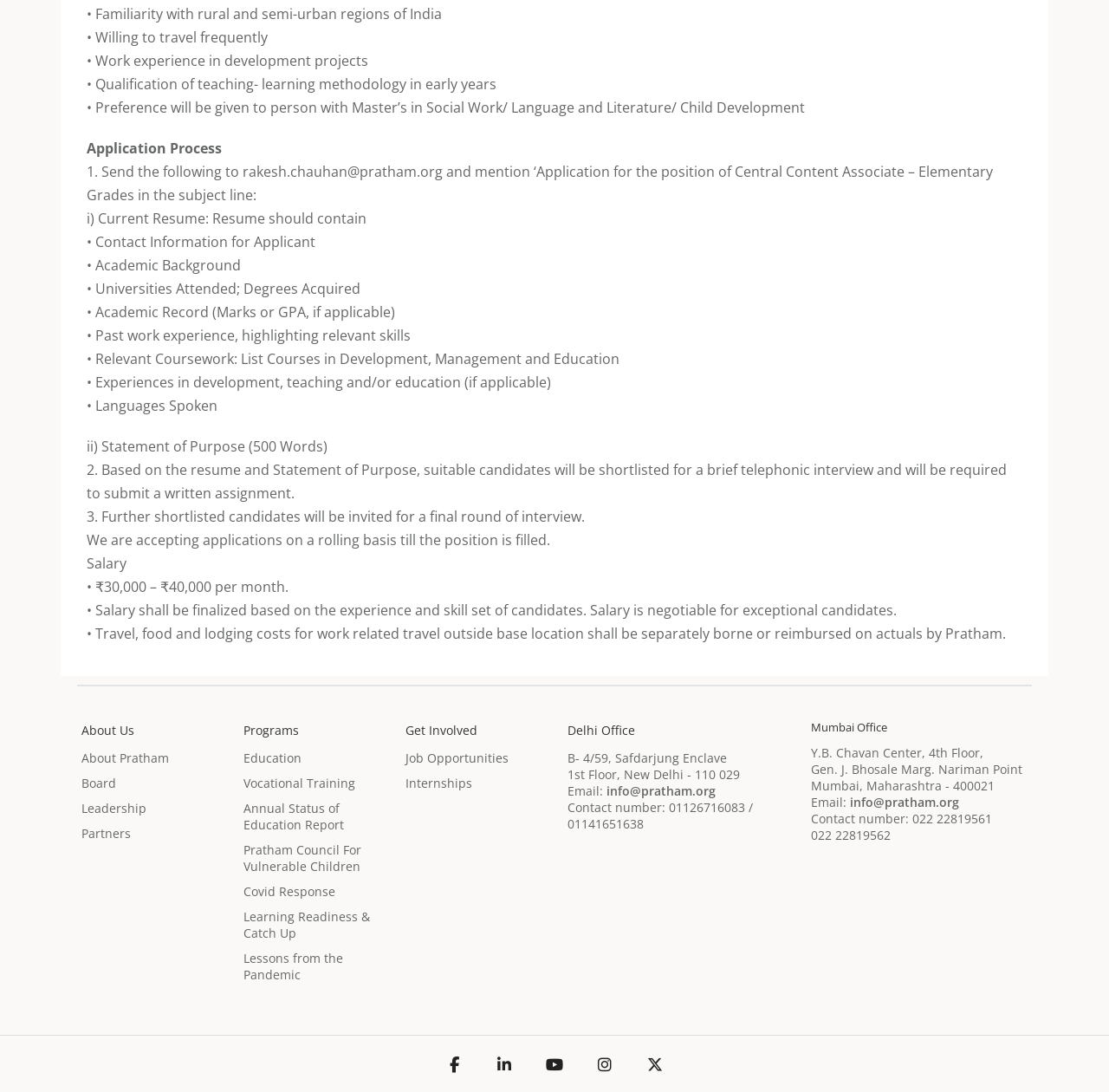Find the bounding box coordinates for the element that must be clicked to complete the instruction: "Apply for the position of Central Content Associate – Elementary Grades". The coordinates should be four float numbers between 0 and 1, indicated as [left, top, right, bottom].

[0.078, 0.149, 0.895, 0.188]